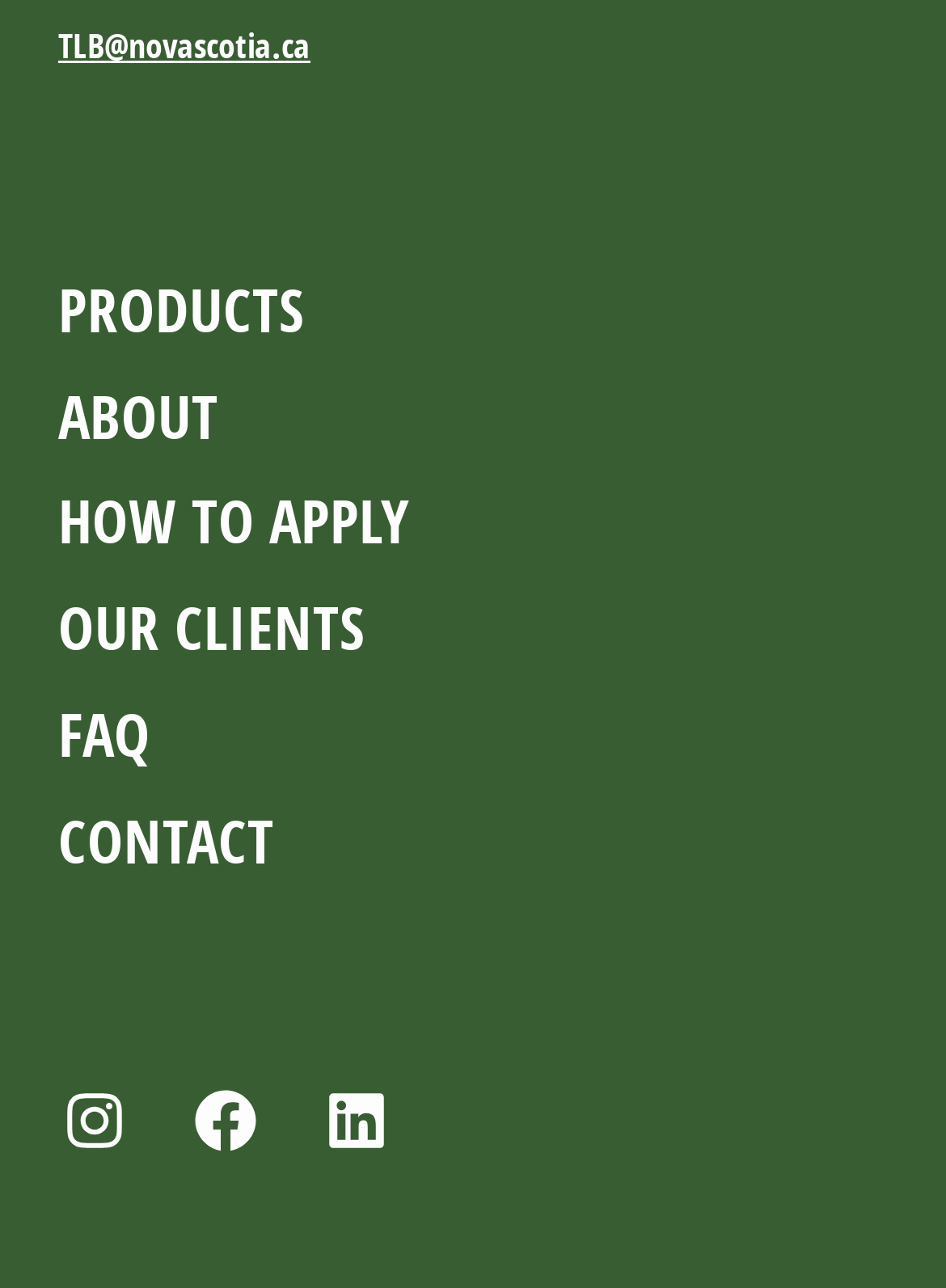Kindly provide the bounding box coordinates of the section you need to click on to fulfill the given instruction: "Submit newsletter signup".

None